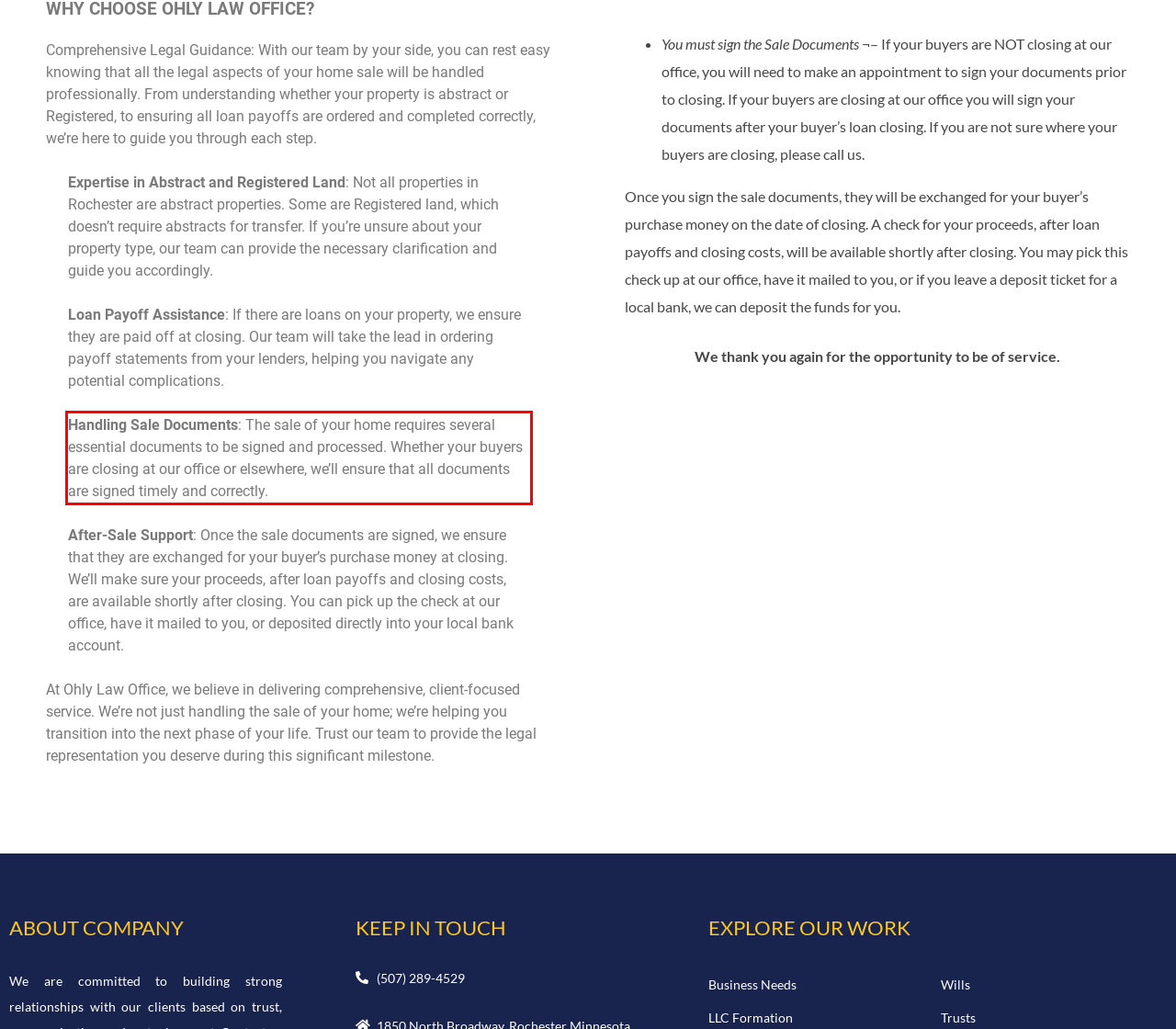The screenshot provided shows a webpage with a red bounding box. Apply OCR to the text within this red bounding box and provide the extracted content.

Handling Sale Documents: The sale of your home requires several essential documents to be signed and processed. Whether your buyers are closing at our office or elsewhere, we’ll ensure that all documents are signed timely and correctly.